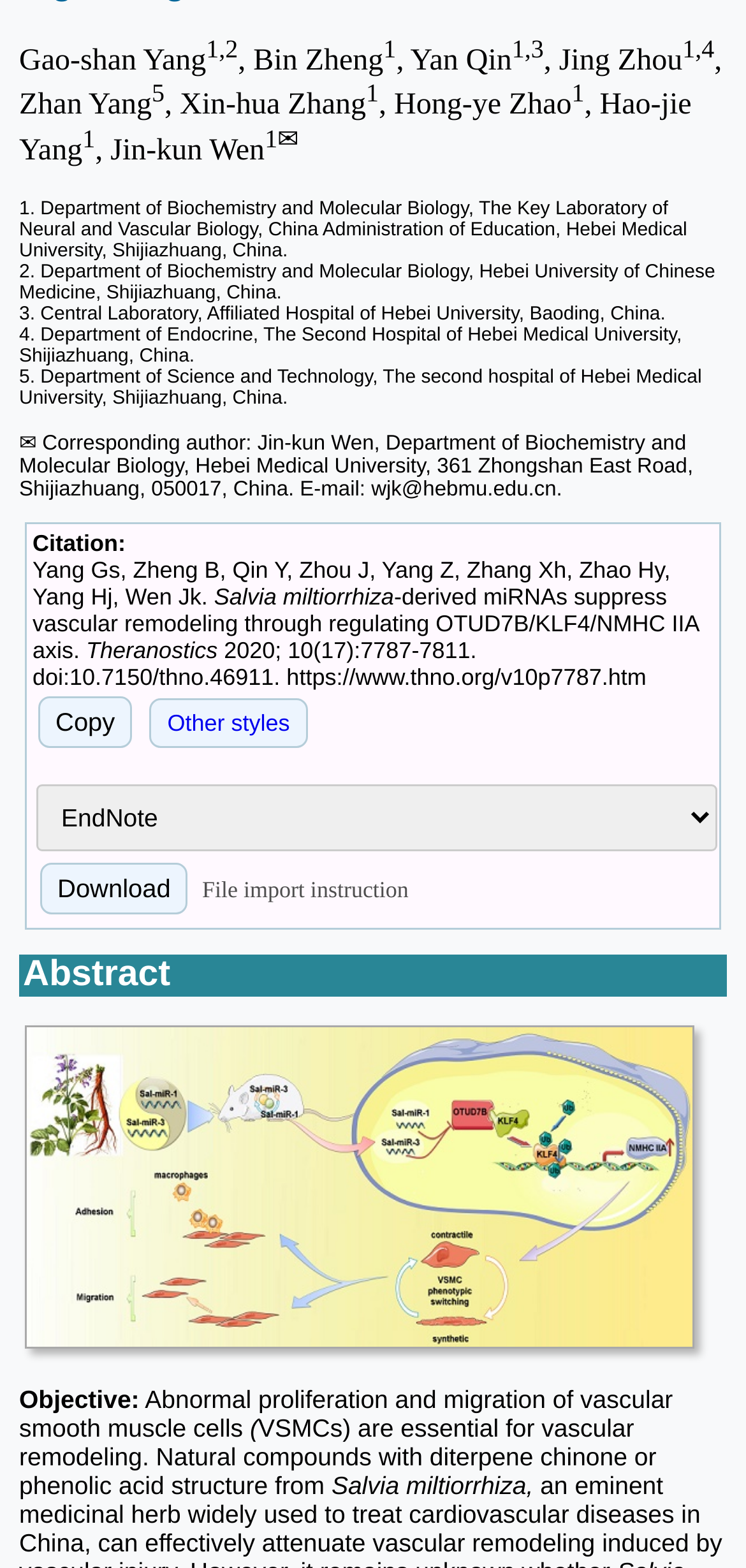Given the element description "Download" in the screenshot, predict the bounding box coordinates of that UI element.

[0.054, 0.55, 0.252, 0.583]